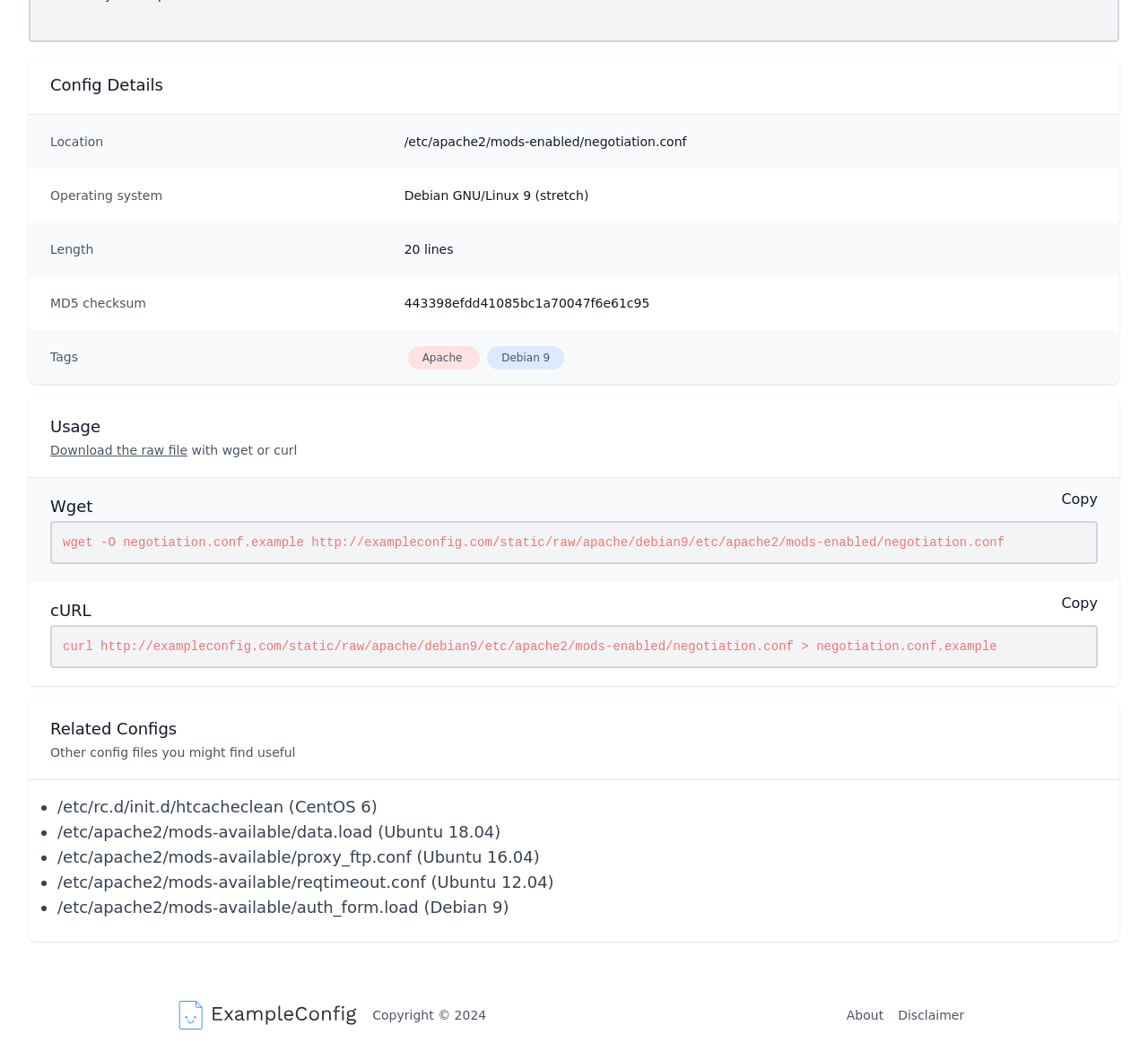Using the element description: "Debian 9", determine the bounding box coordinates for the specified UI element. The coordinates should be four float numbers between 0 and 1, [left, top, right, bottom].

[0.424, 0.327, 0.492, 0.349]